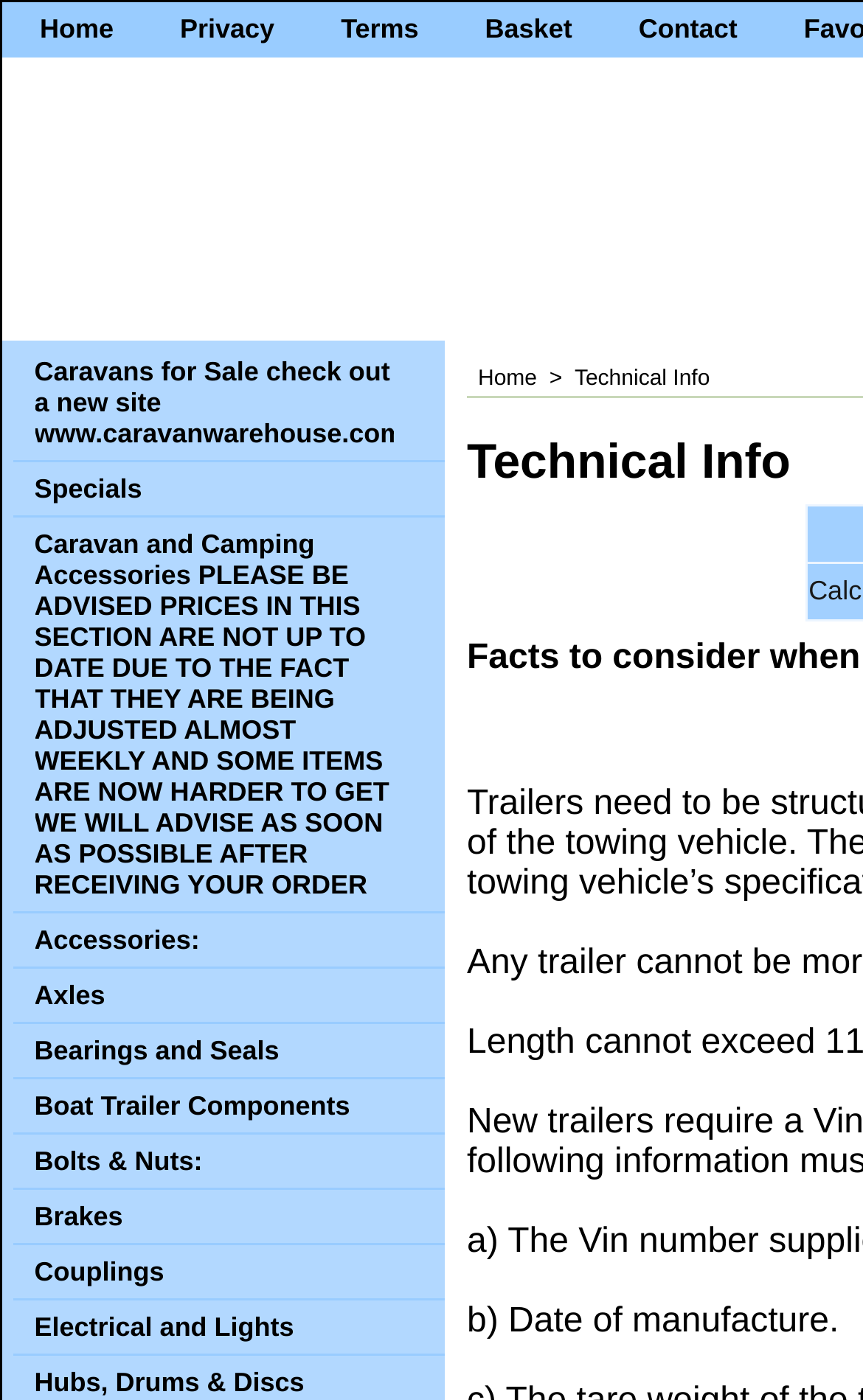Please give a concise answer to this question using a single word or phrase: 
What are the categories of trailer spare parts available on the website?

Caravans for Sale, Specials, Caravan and Camping Accessories, etc.